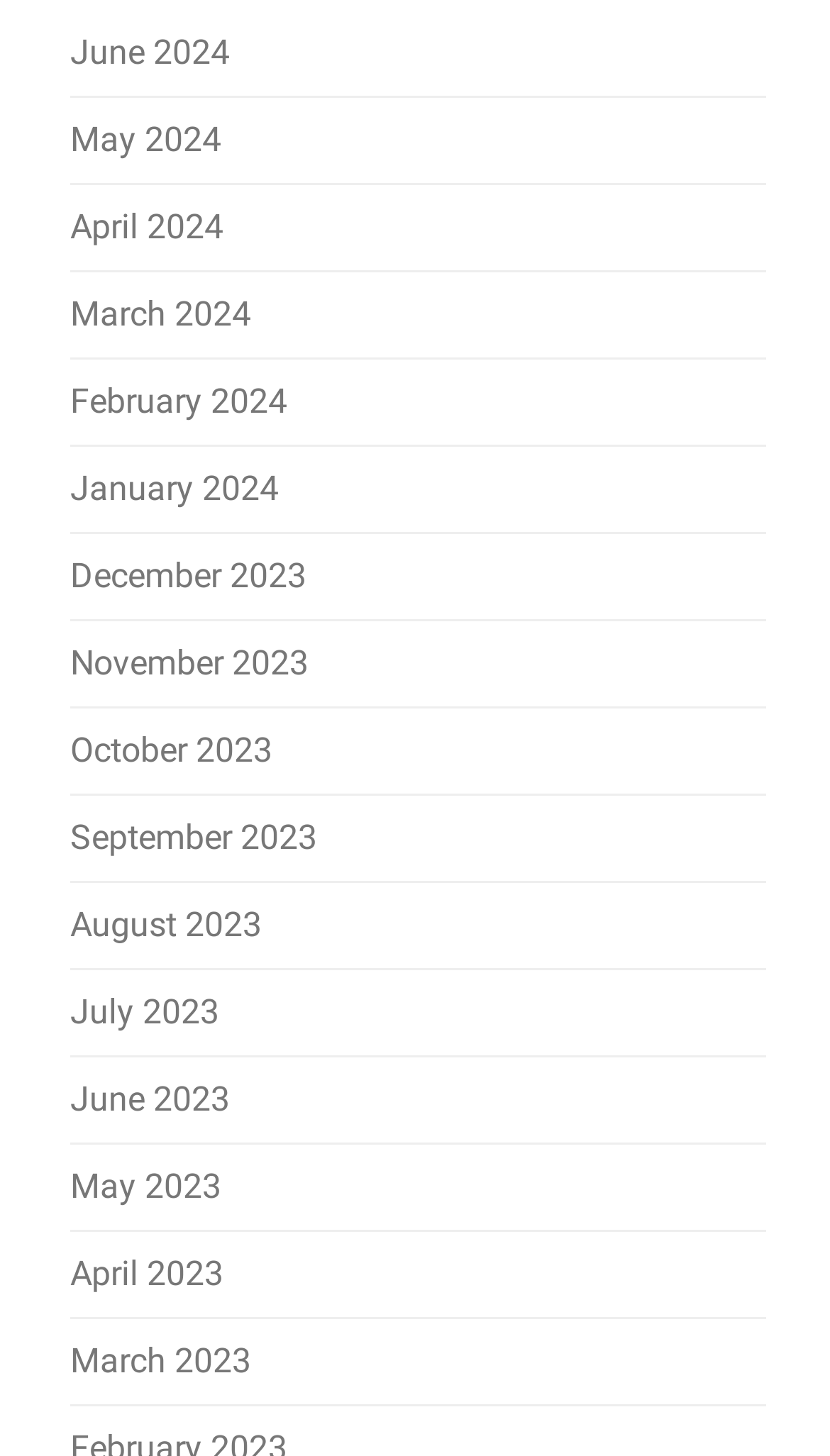Point out the bounding box coordinates of the section to click in order to follow this instruction: "view June 2024".

[0.085, 0.023, 0.277, 0.05]